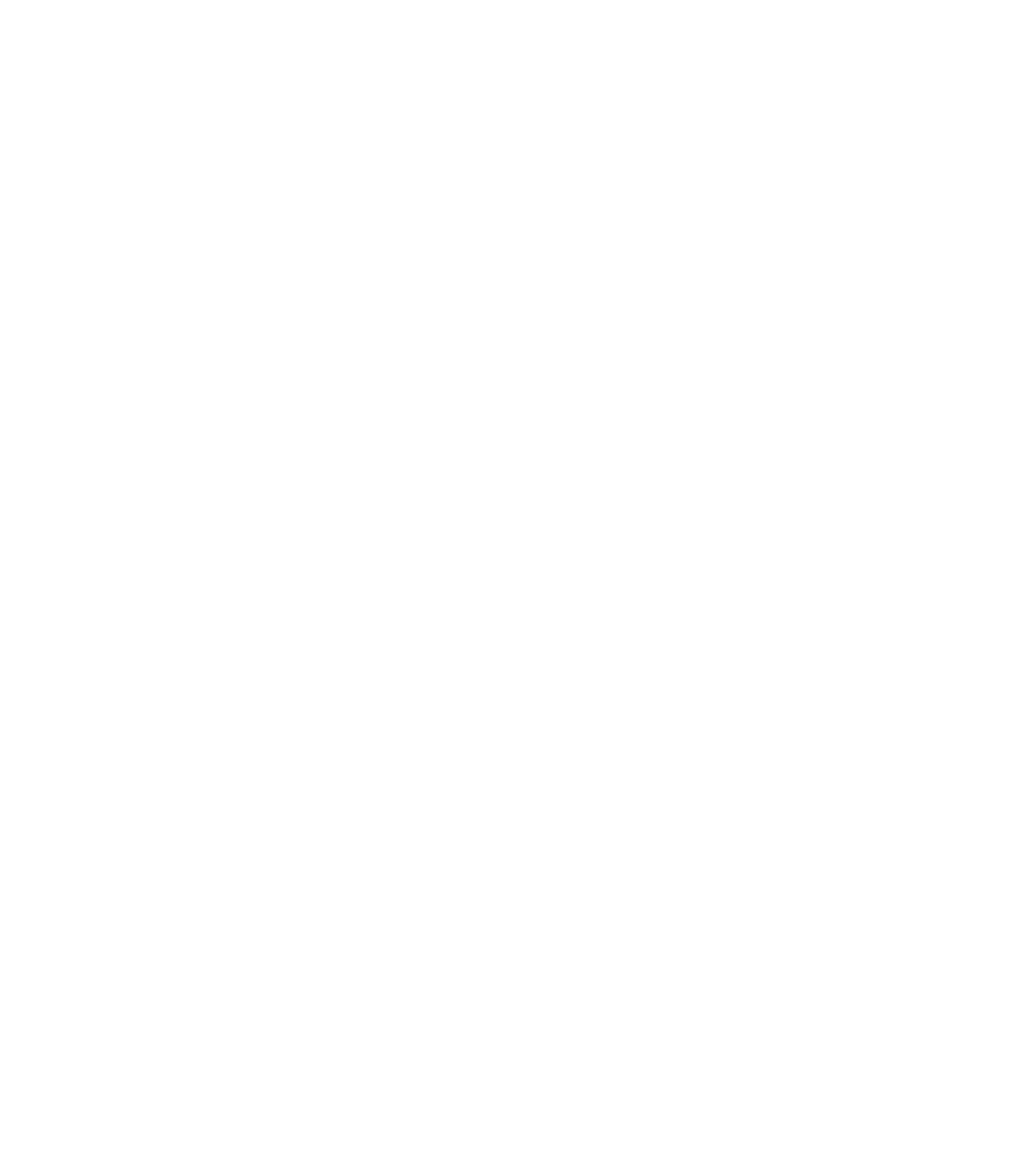Carefully examine the image and provide an in-depth answer to the question: Who is the author of the article?

The author of the article is Ahmed Sabih, which is mentioned in the link 'Ahmed Sabih' below the heading of the webpage.